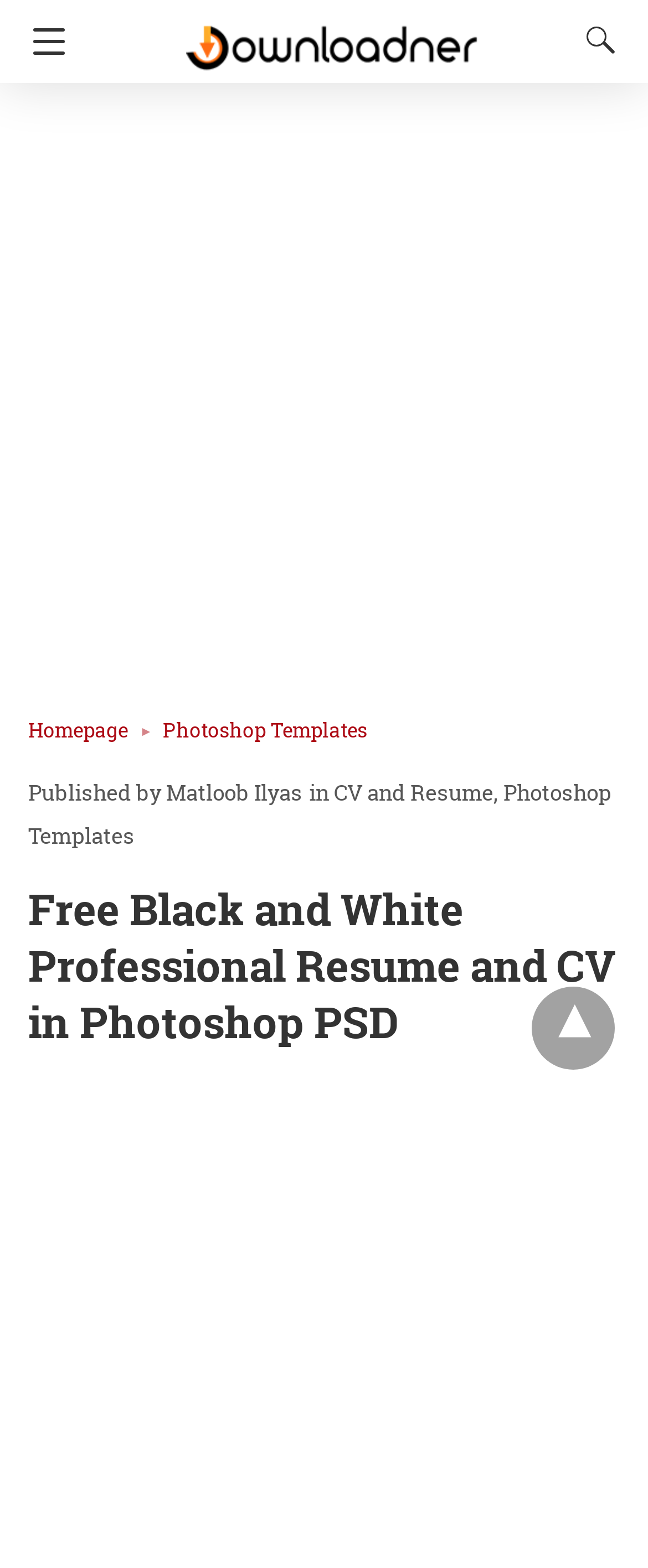Please find the bounding box for the UI element described by: "aria-label="Search"".

[0.869, 0.012, 0.962, 0.04]